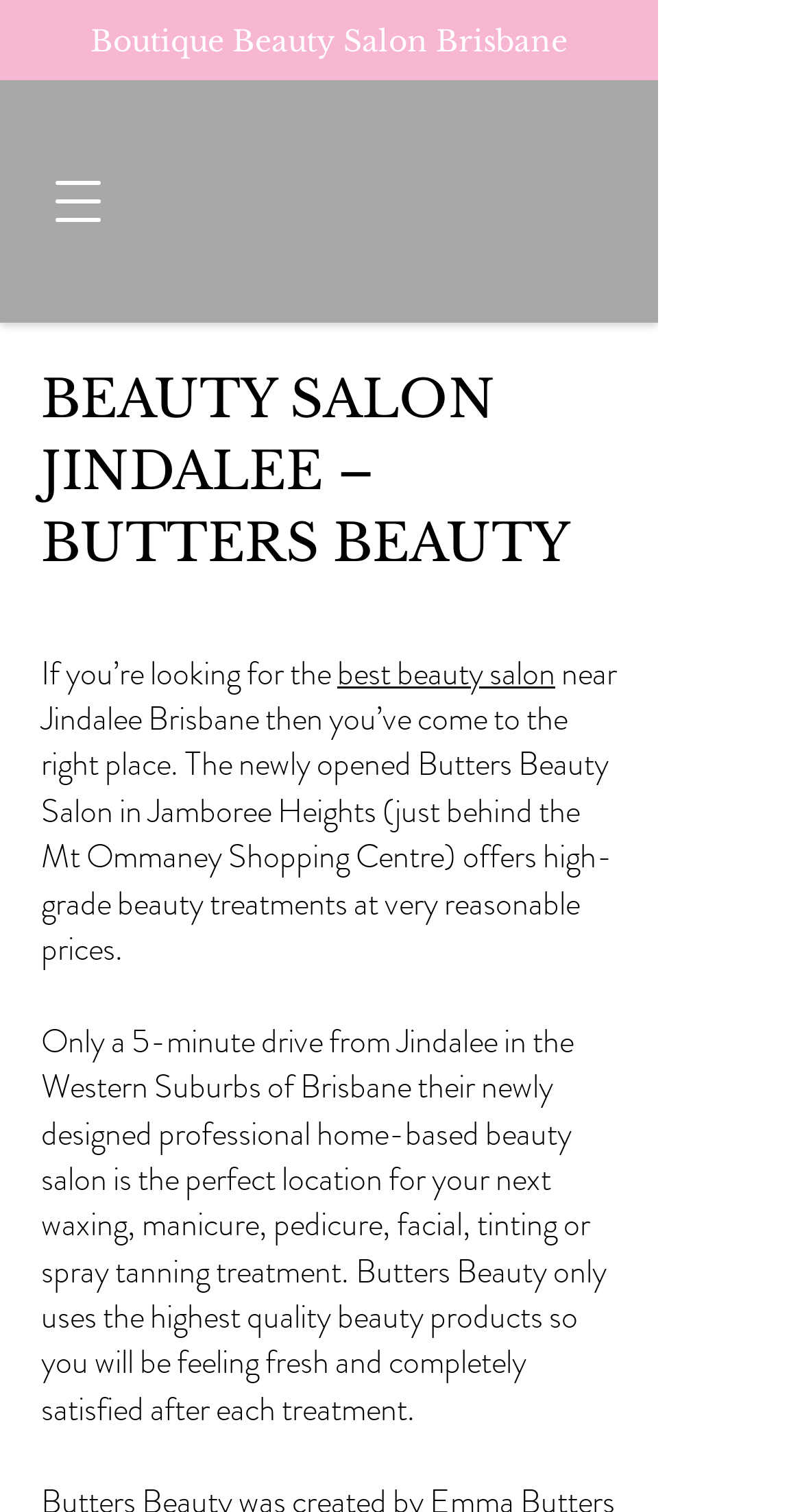Can you determine the main header of this webpage?

BEAUTY SALON JINDALEE – BUTTERS BEAUTY